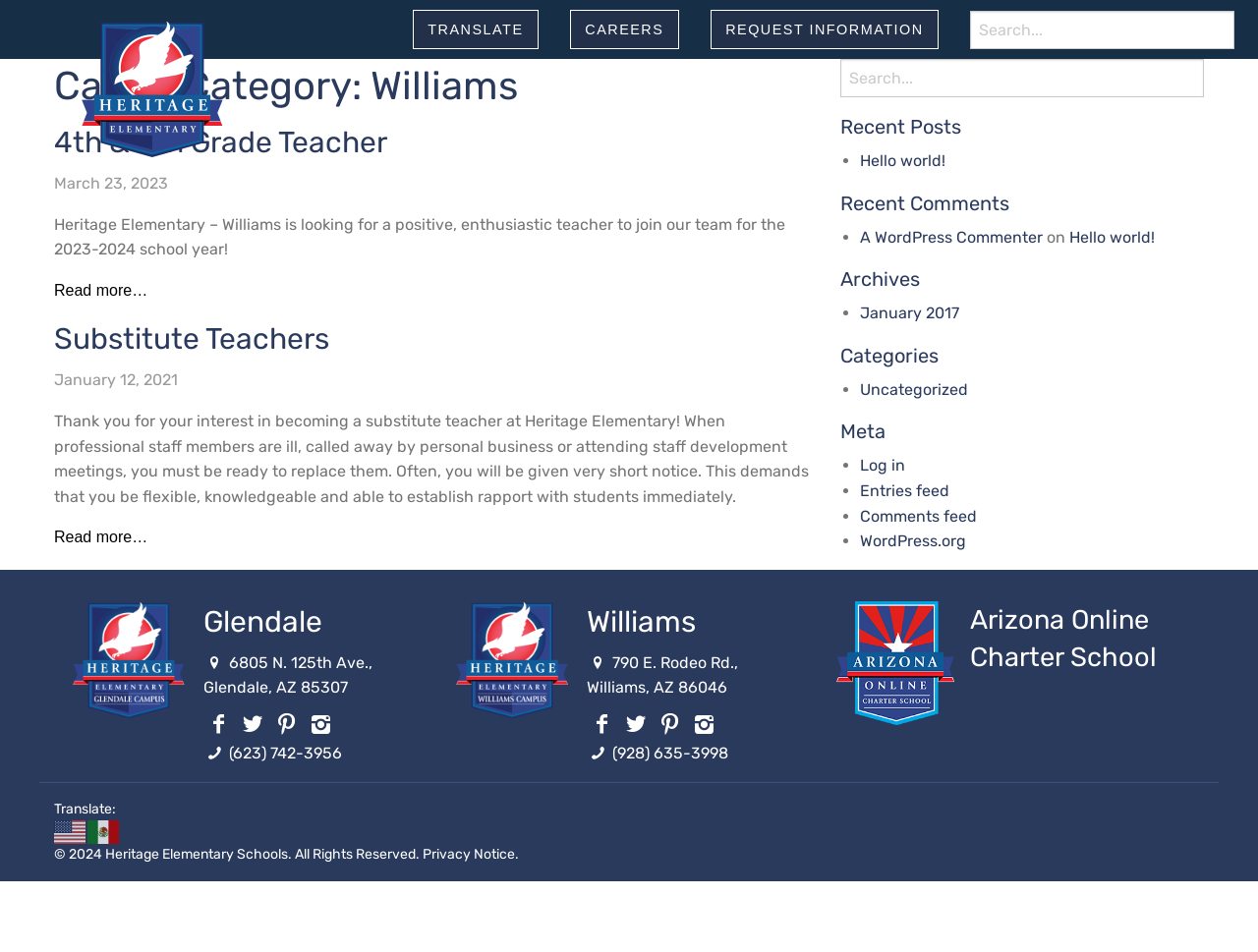Identify the webpage's primary heading and generate its text.

Career Category: Williams